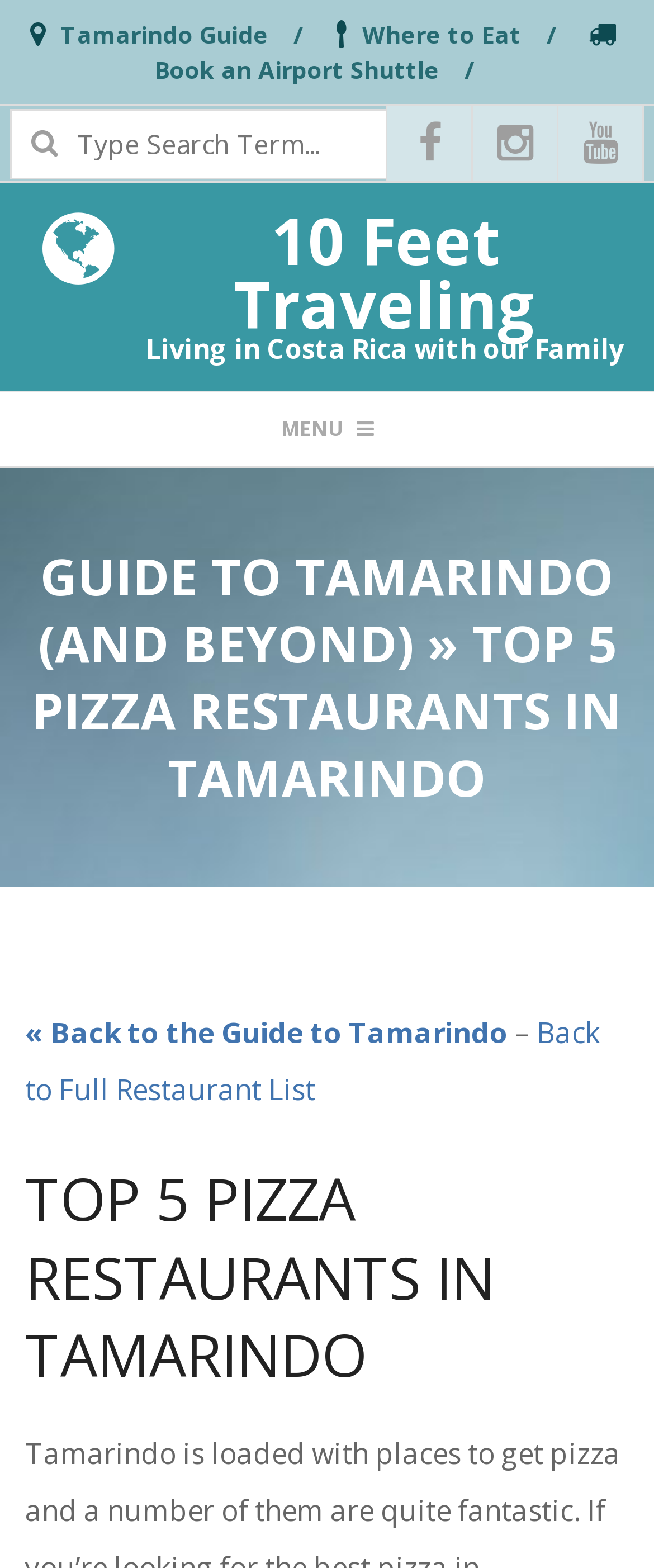Bounding box coordinates are given in the format (top-left x, top-left y, bottom-right x, bottom-right y). All values should be floating point numbers between 0 and 1. Provide the bounding box coordinate for the UI element described as: Book an Airport Shuttle

[0.236, 0.012, 0.954, 0.055]